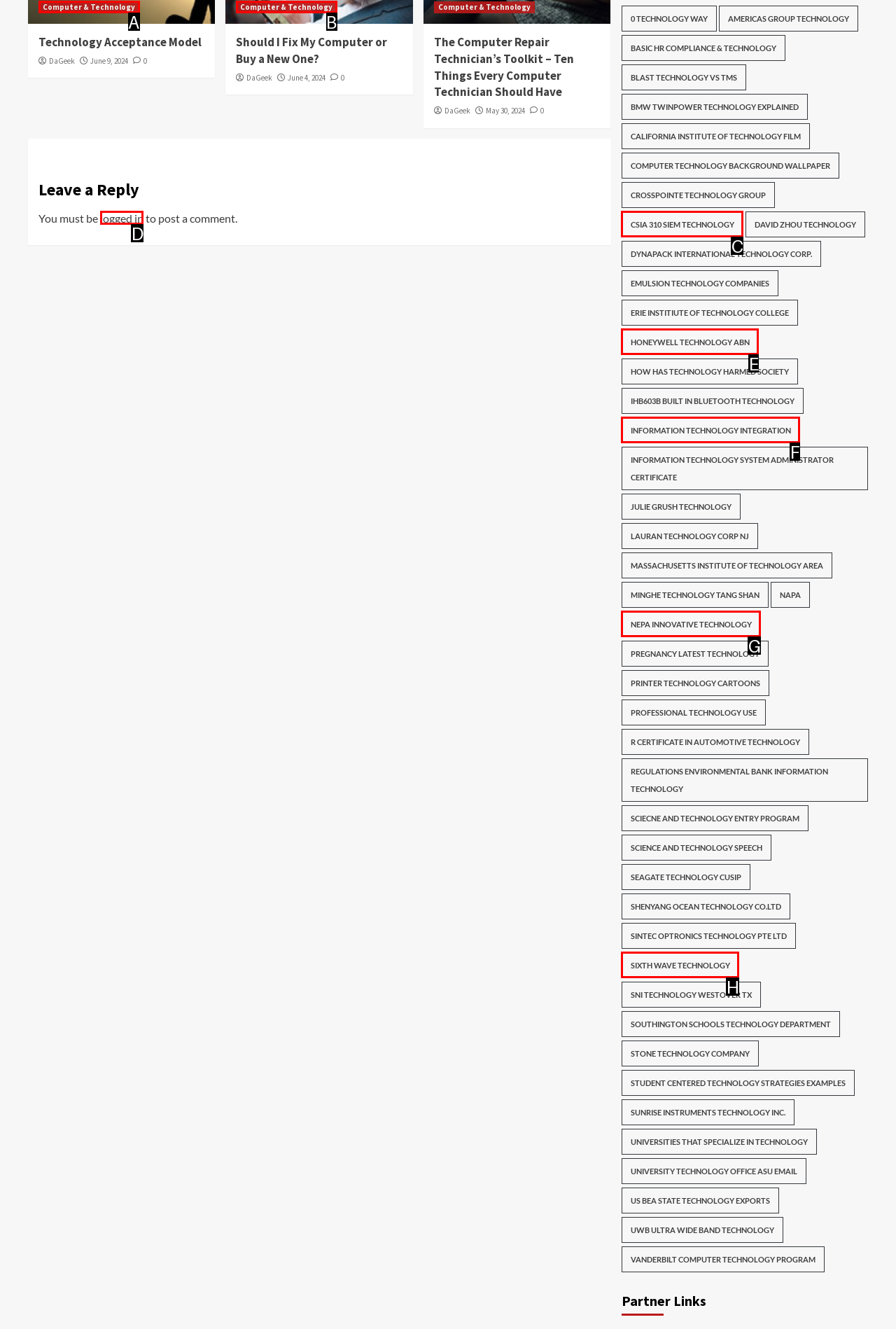For the given instruction: Click on 'logged in', determine which boxed UI element should be clicked. Answer with the letter of the corresponding option directly.

D